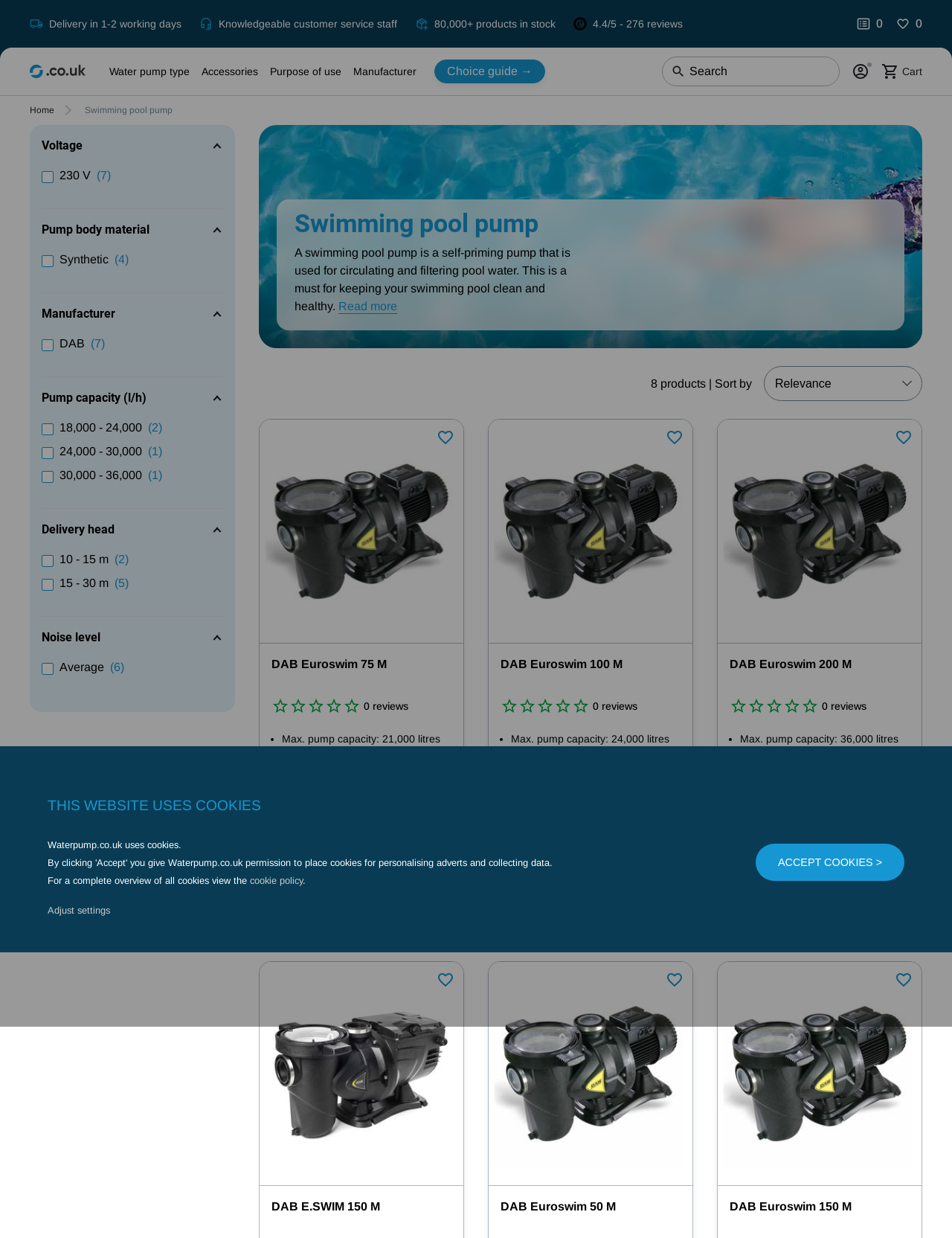Locate the bounding box coordinates of the area to click to fulfill this instruction: "Search for a product". The bounding box should be presented as four float numbers between 0 and 1, in the order [left, top, right, bottom].

[0.695, 0.046, 0.882, 0.07]